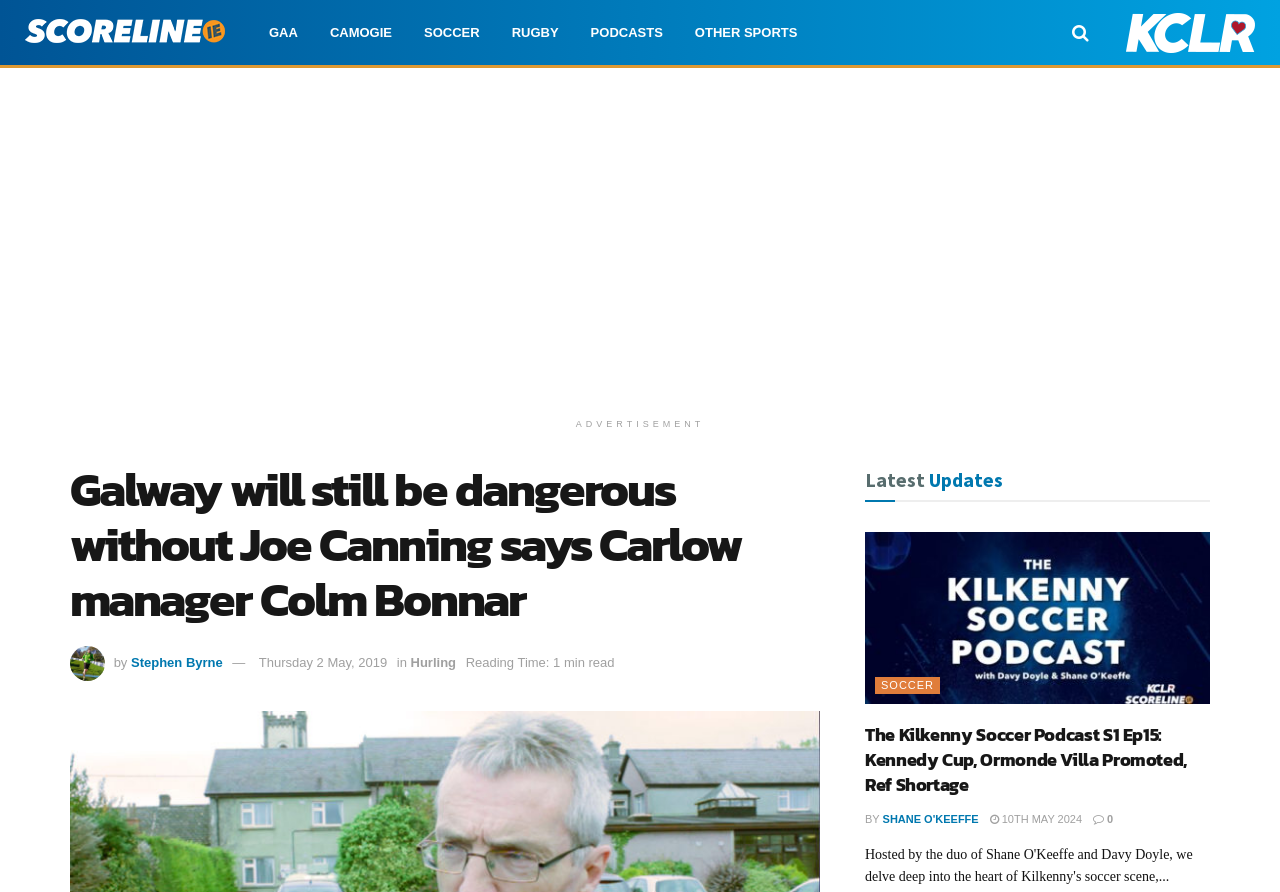Please determine the headline of the webpage and provide its content.

Galway will still be dangerous without Joe Canning says Carlow manager Colm Bonnar